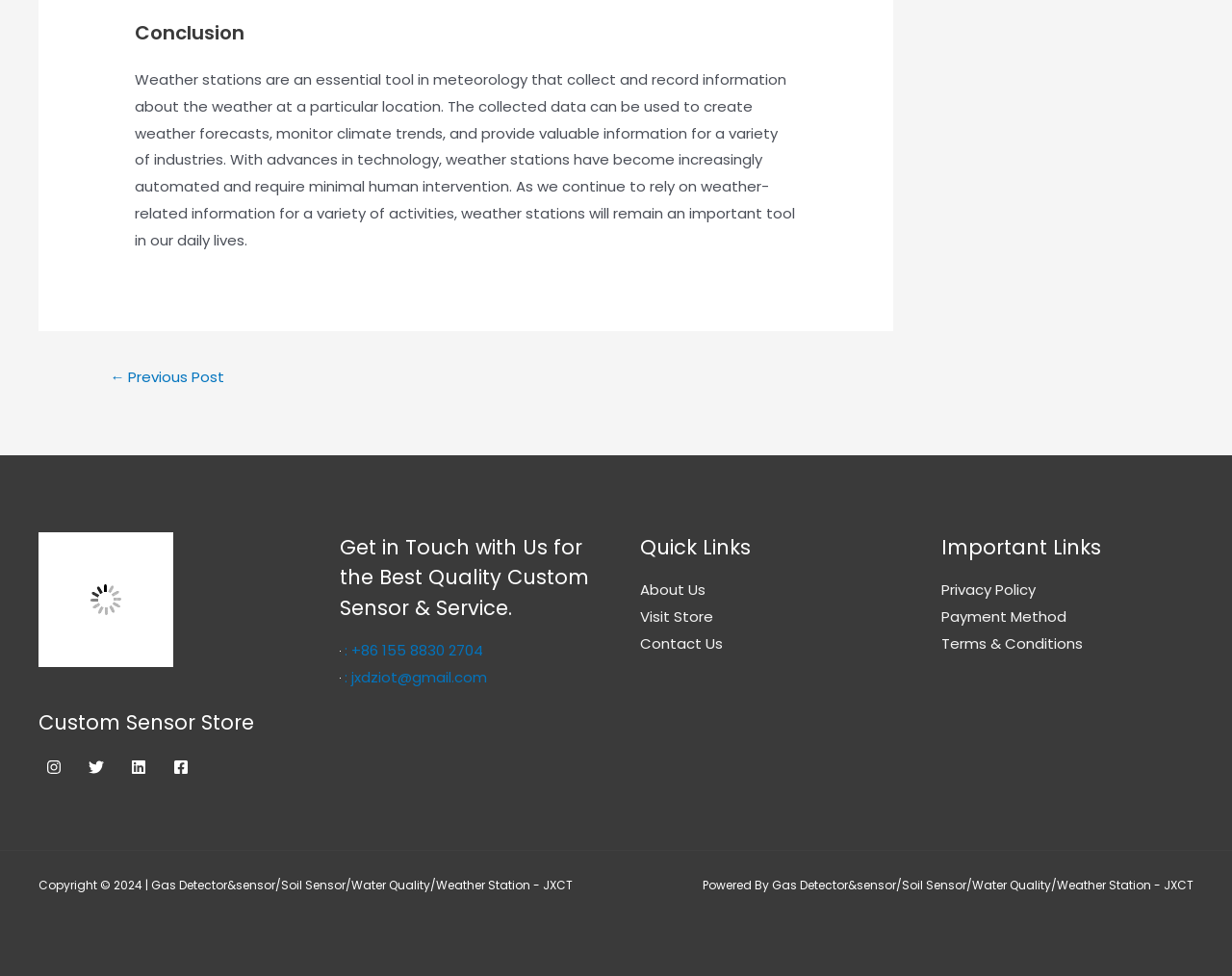Please determine the bounding box coordinates for the element with the description: "aria-label="Instagram"".

[0.031, 0.77, 0.056, 0.802]